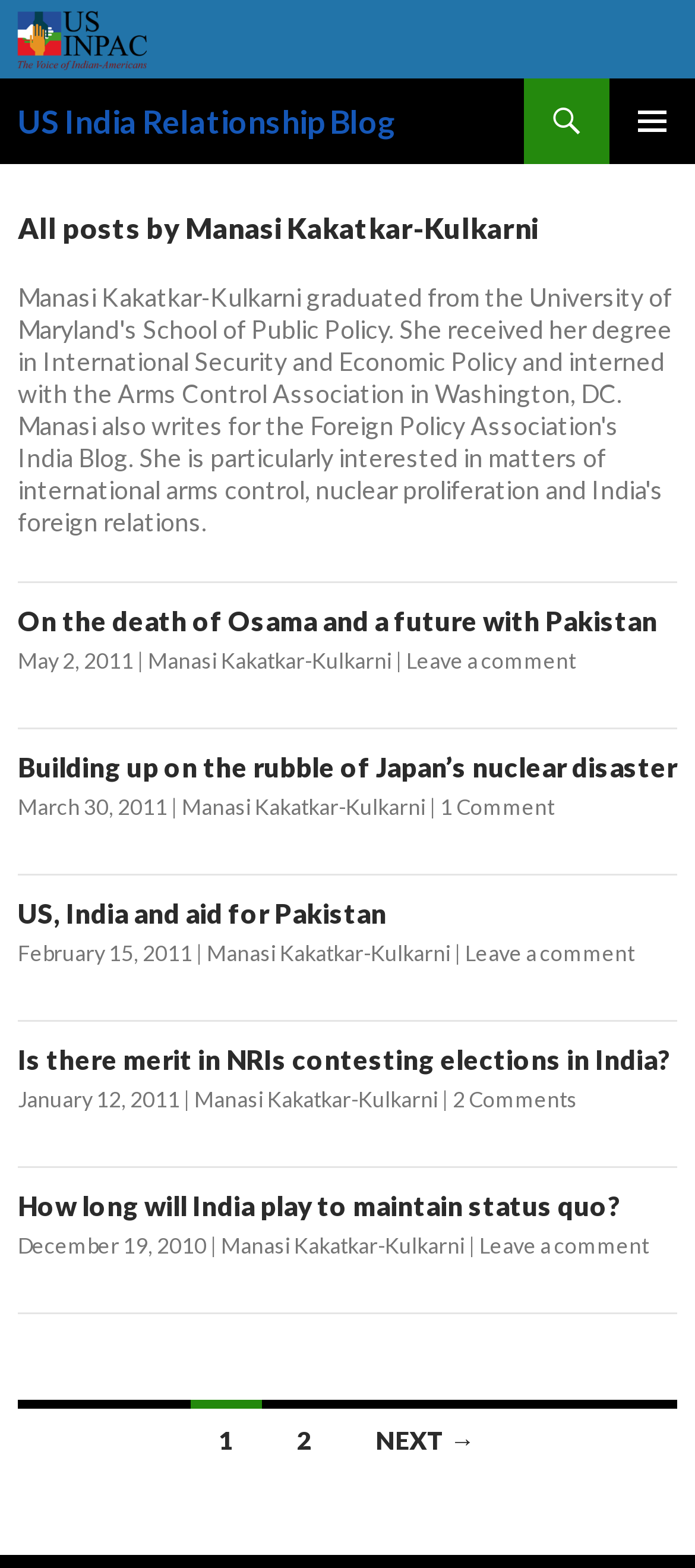Using the element description Leave a comment, predict the bounding box coordinates for the UI element. Provide the coordinates in (top-left x, top-left y, bottom-right x, bottom-right y) format with values ranging from 0 to 1.

[0.585, 0.412, 0.828, 0.429]